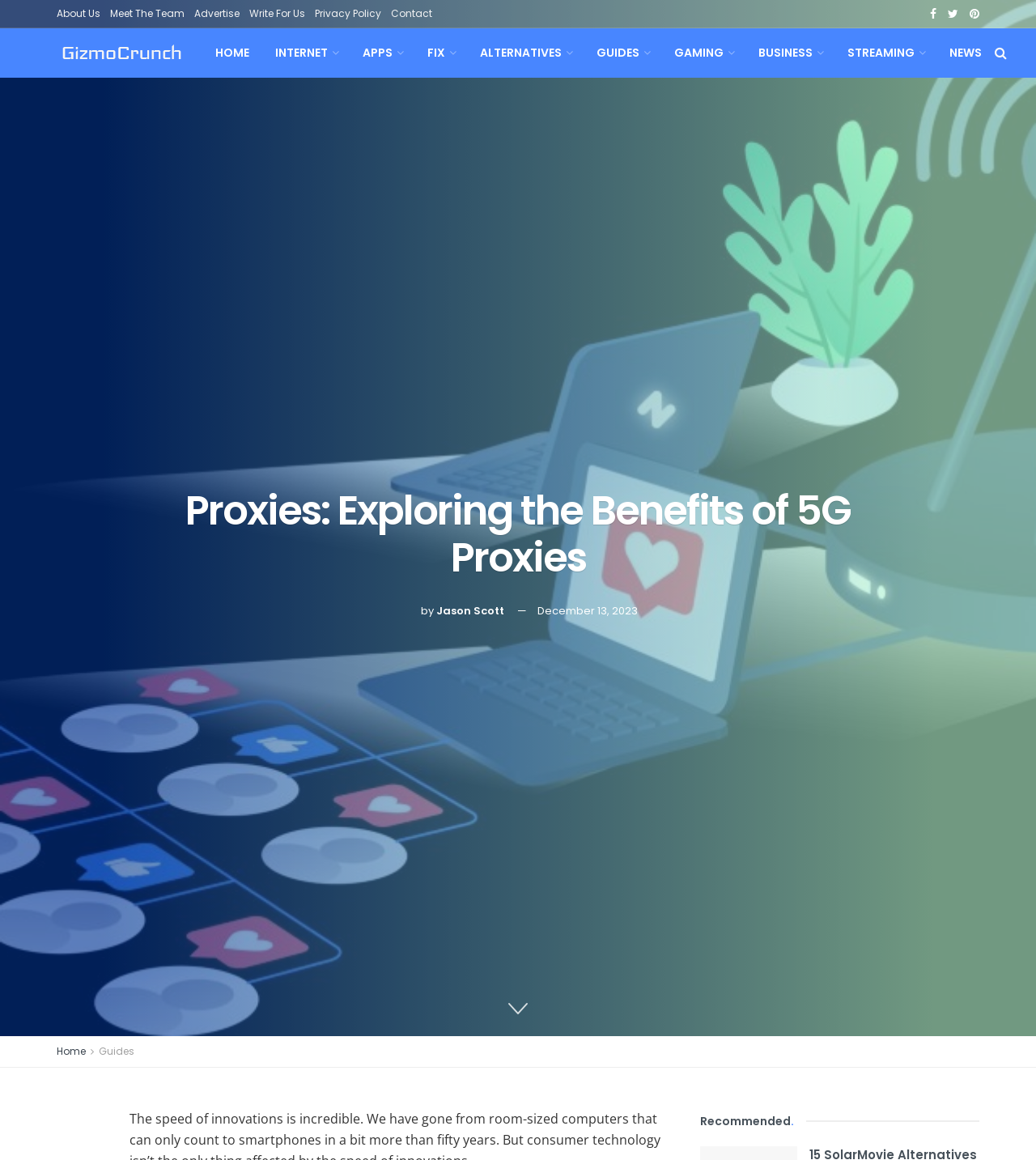Use a single word or phrase to respond to the question:
How many main categories are there?

9